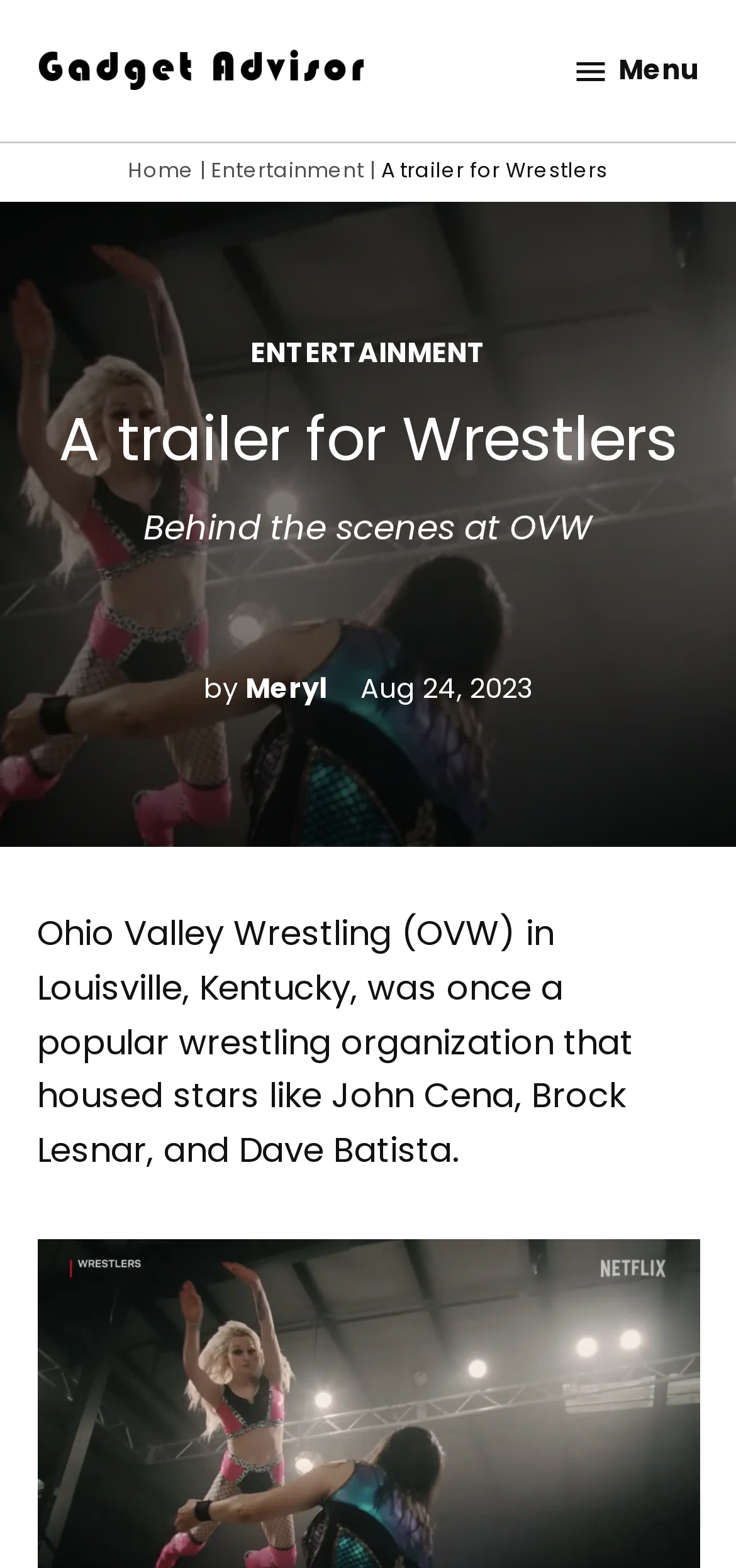Identify the bounding box for the described UI element: "parent_node: Gadget Advisor".

[0.05, 0.016, 0.499, 0.074]